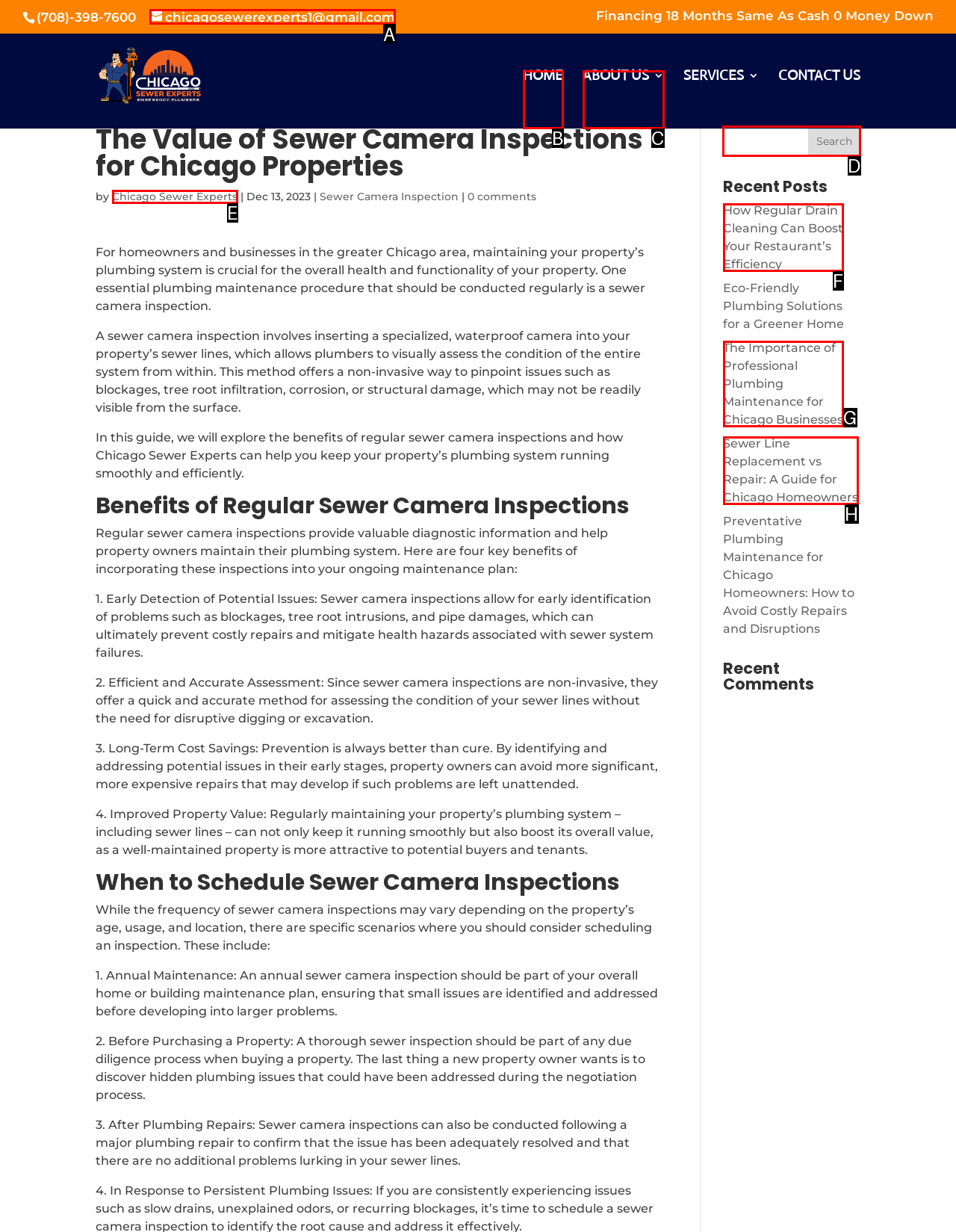Choose the correct UI element to click for this task: Search for a topic Answer using the letter from the given choices.

D